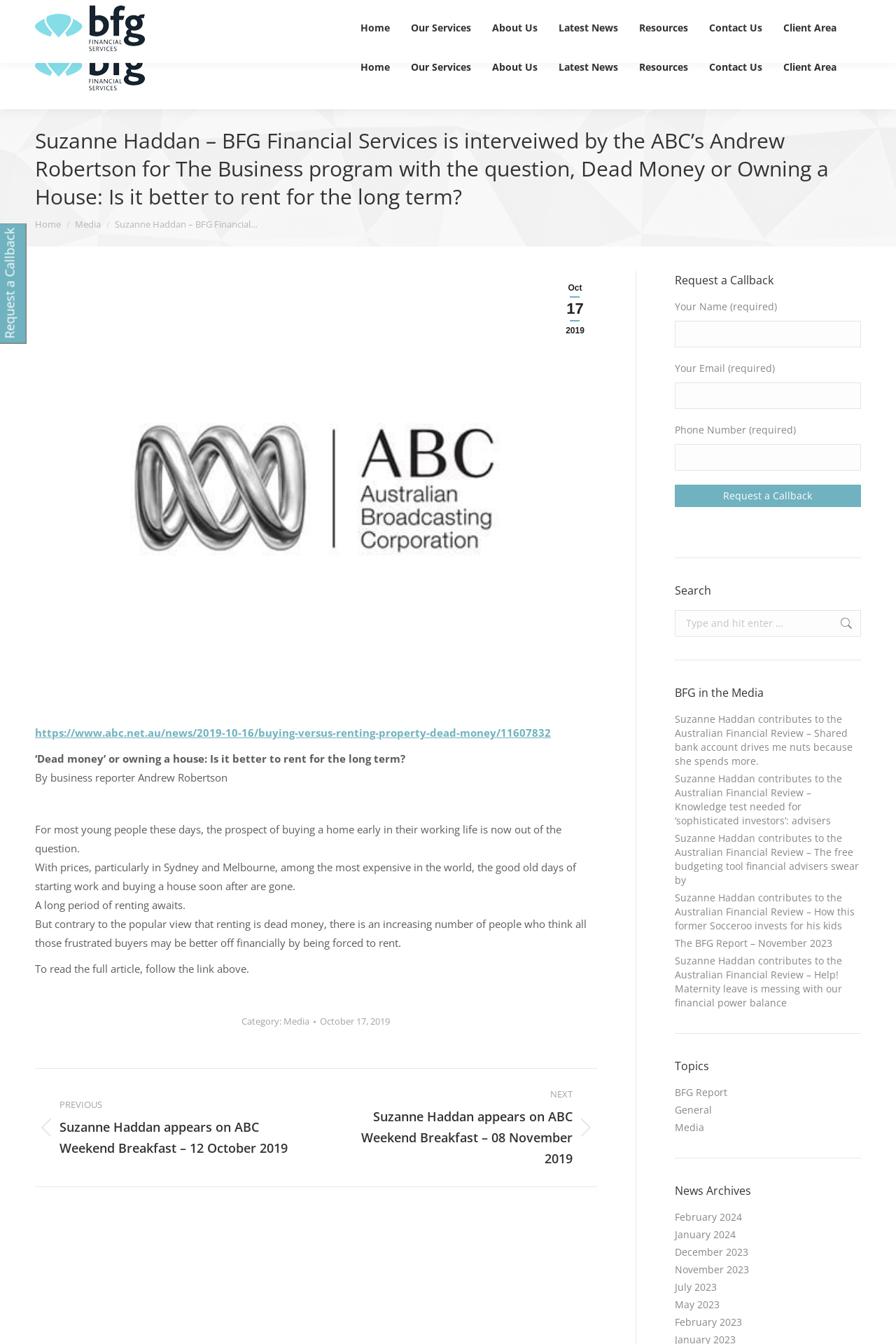Determine the bounding box coordinates for the area that needs to be clicked to fulfill this task: "Click on 'No-Charge Consultation Request'". The coordinates must be given as four float numbers between 0 and 1, i.e., [left, top, right, bottom].

None